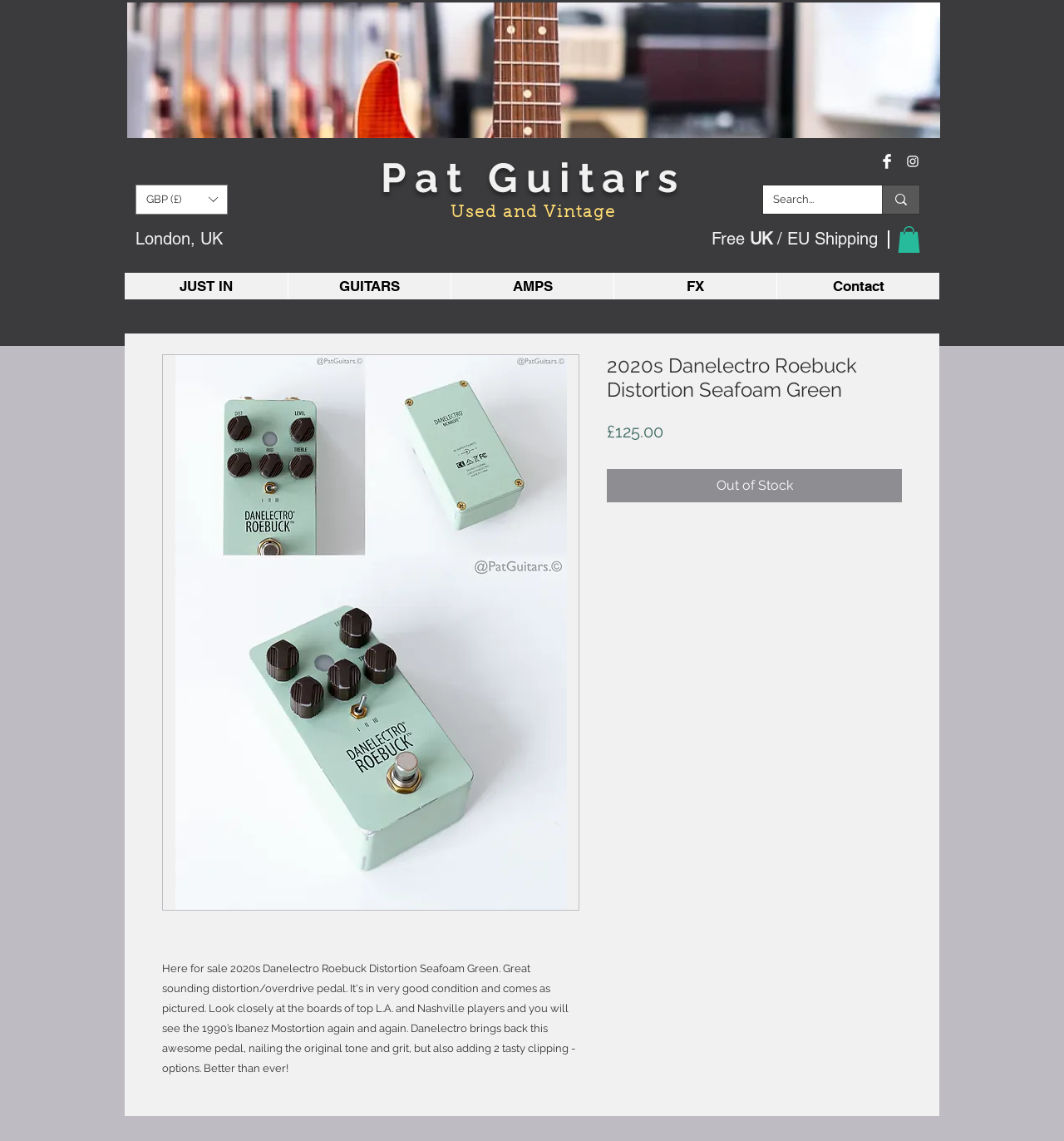Provide a comprehensive description of the webpage.

This webpage is an online marketplace for musical instruments, specifically showcasing a 2020s Danelectro Roebuck Distortion Seafoam Green pedal. At the top left corner, there is a logo of "Pat Guitars" accompanied by a small image. Below the logo, there are three headings: "London, UK", "Pat Guitars", and "Used and Vintage". 

To the right of these headings, there is a "Currency Converter" dropdown list with an option for "GBP (£)". Next to the converter, there is a small icon. Further to the right, there is a heading "Free UK / EU Shipping" and a button with an icon.

Below these elements, there is a social media bar with links to Facebook and Instagram, represented by their respective icons. Next to the social media bar, there is a search bar with a search button and a magnifying glass icon.

The main content of the webpage is an article about the 2020s Danelectro Roebuck Distortion Seafoam Green pedal. The article features a large image of the pedal at the top, followed by a heading with the pedal's name. Below the heading, there is a price tag of "£125.00" and a label "Price". 

Underneath the price information, there is an "Out of Stock" button, which is currently disabled. At the very bottom of the webpage, there is a navigation menu with links to "JUST IN", "GUITARS", "AMPS", "FX", and "Contact".